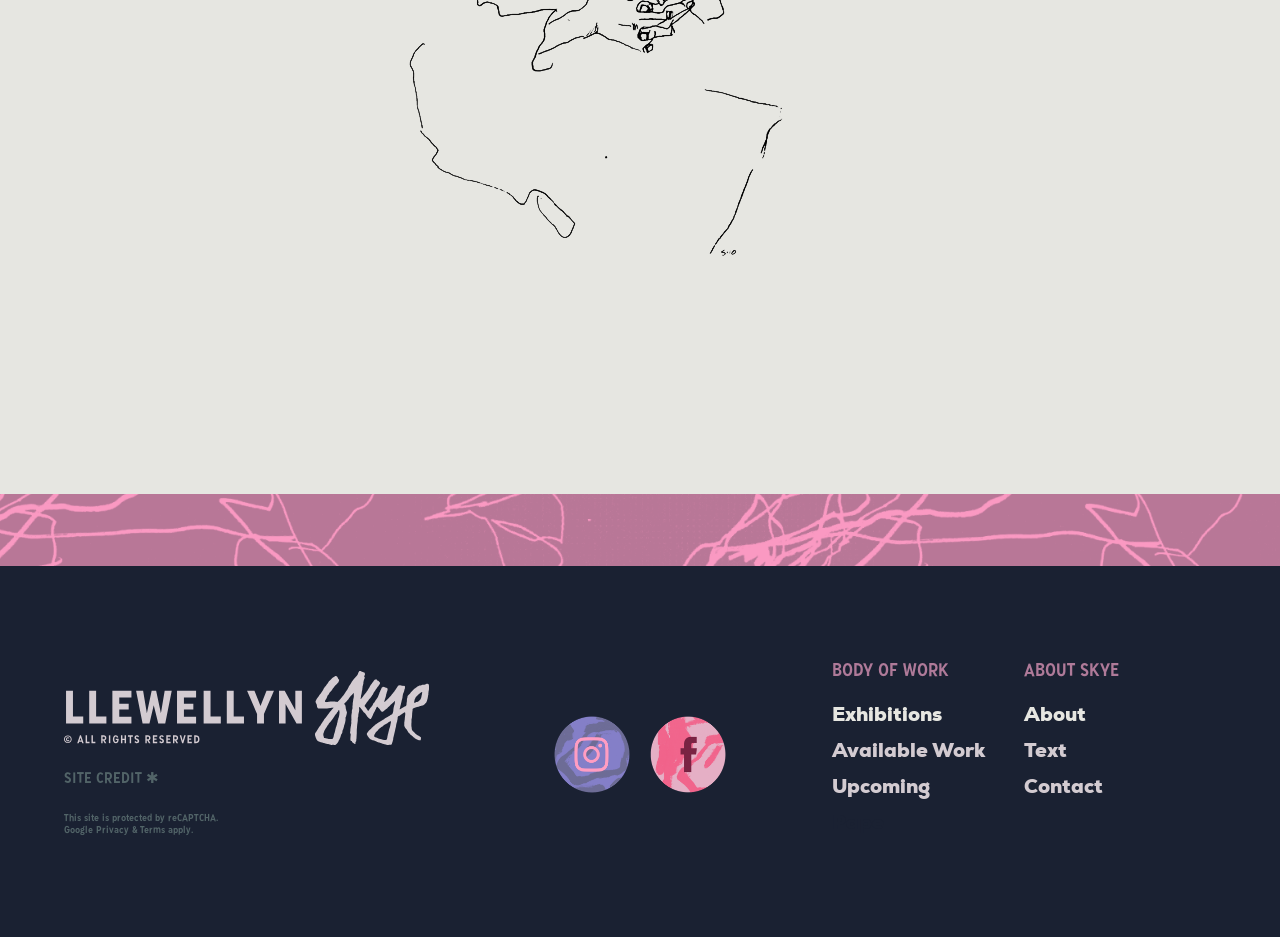Extract the bounding box coordinates for the UI element described as: "SITE CREDIT ✱﻿".

[0.05, 0.817, 0.124, 0.847]